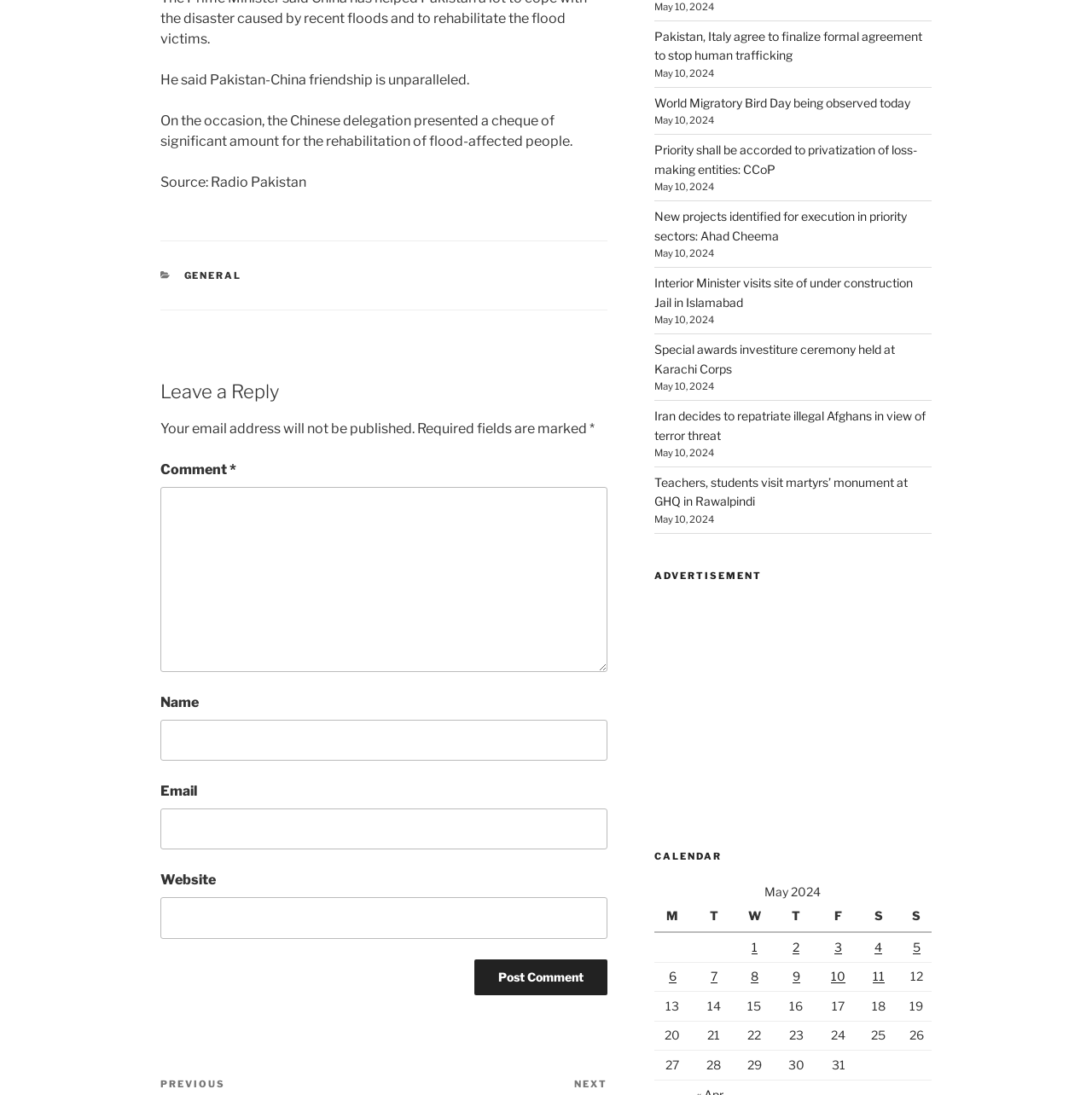Find the bounding box of the element with the following description: "The State of Catholic Schooling". The coordinates must be four float numbers between 0 and 1, formatted as [left, top, right, bottom].

None